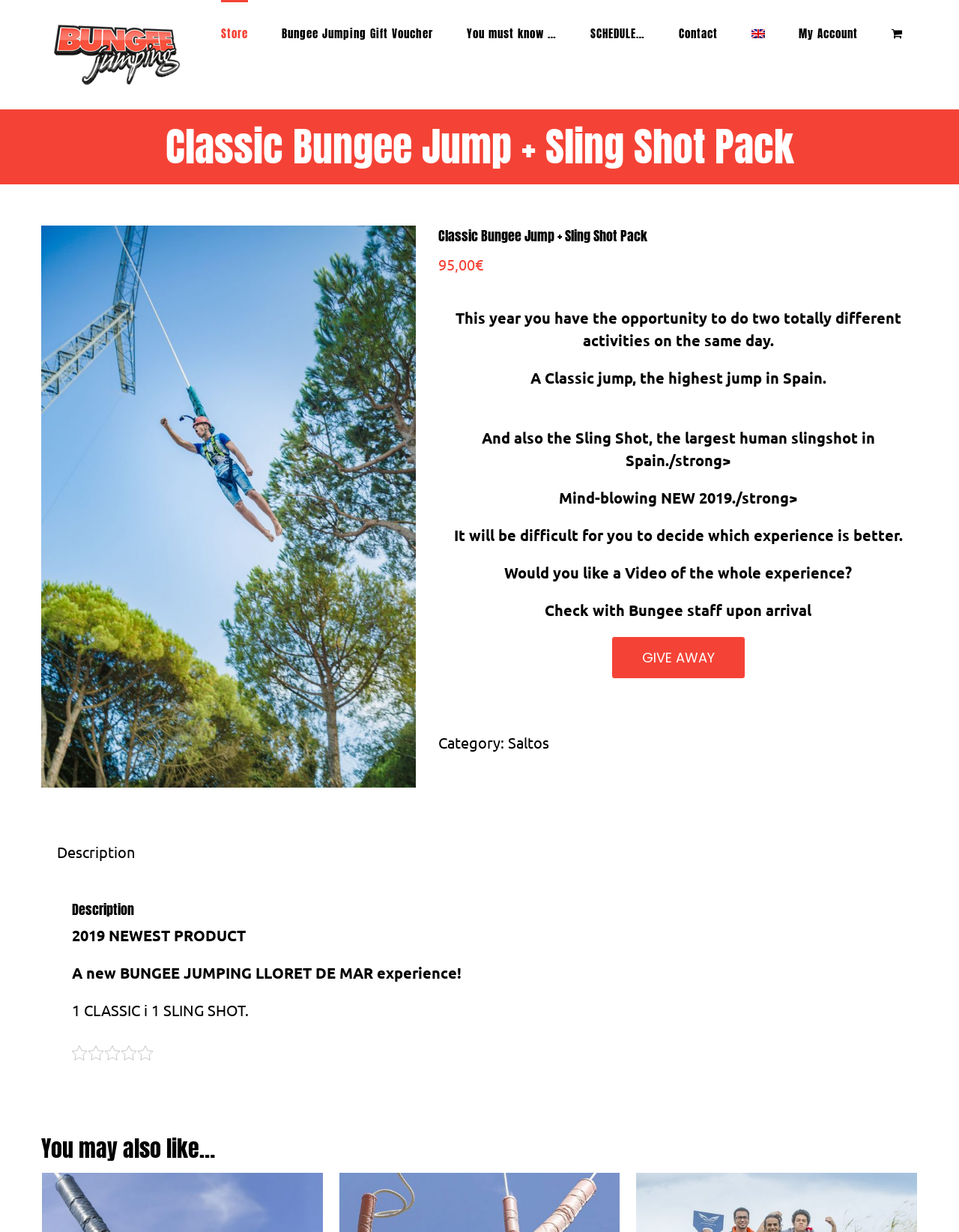What is the price of the Classic Bungee Jump + Sling Shot Pack?
Answer the question with a detailed explanation, including all necessary information.

I found the price by looking at the StaticText element that says '95,00' and the adjacent StaticText element that says '€', which together indicate the price of the pack.